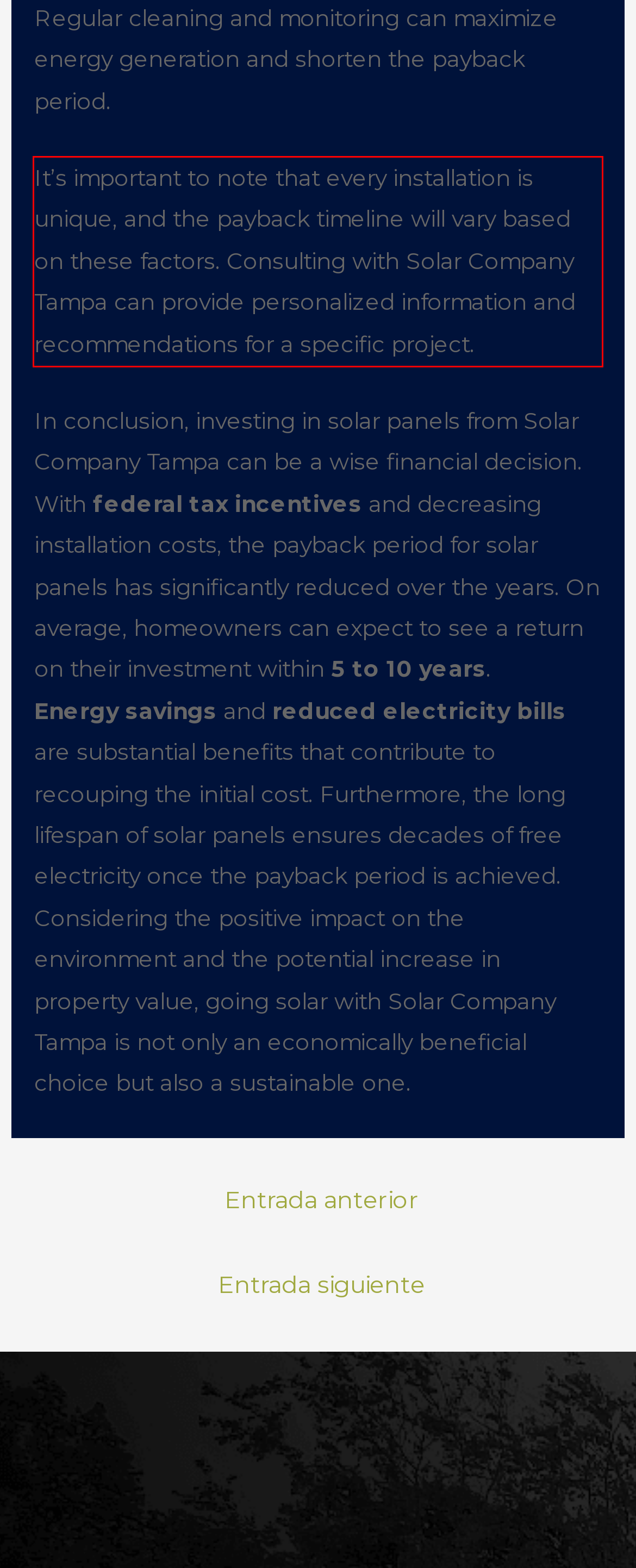Given a webpage screenshot, locate the red bounding box and extract the text content found inside it.

It’s important to note that every installation is unique, and the payback timeline will vary based on these factors. Consulting with Solar Company Tampa can provide personalized information and recommendations for a specific project.